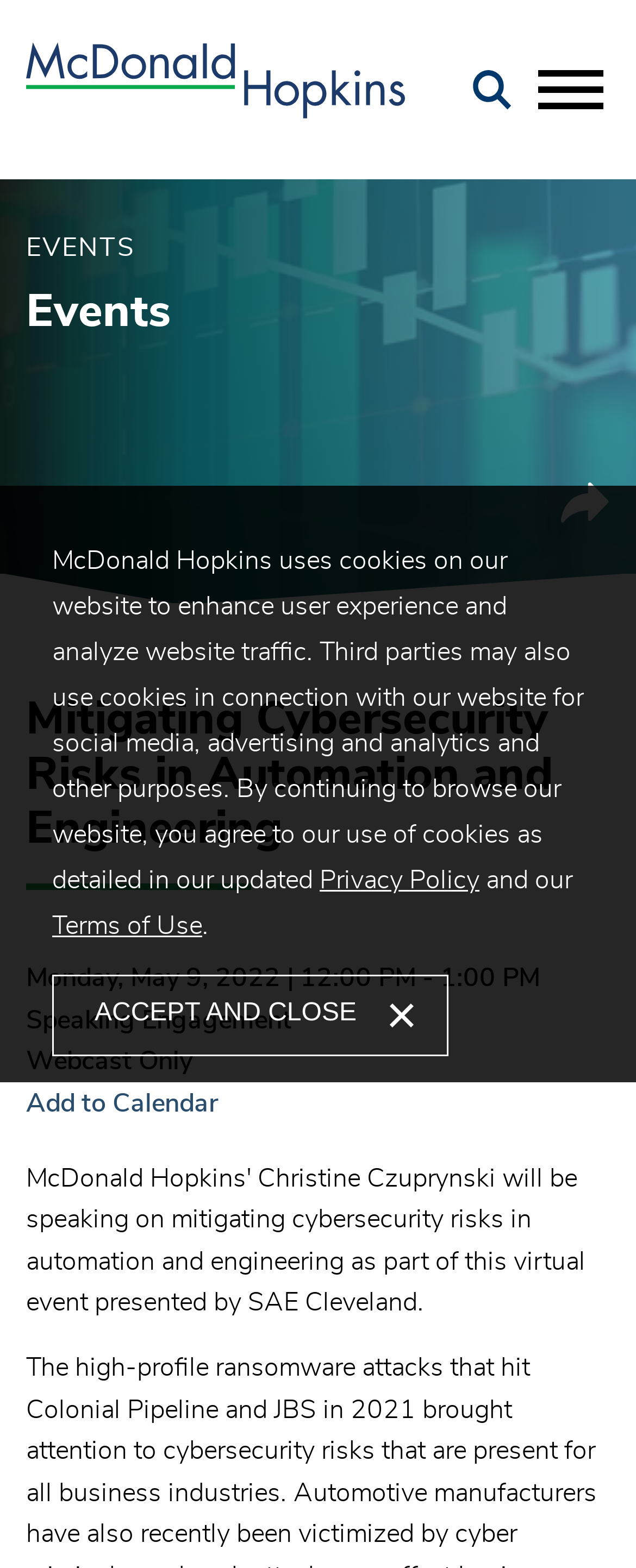Provide the bounding box coordinates for the specified HTML element described in this description: "Privacy Policy". The coordinates should be four float numbers ranging from 0 to 1, in the format [left, top, right, bottom].

[0.503, 0.553, 0.754, 0.57]